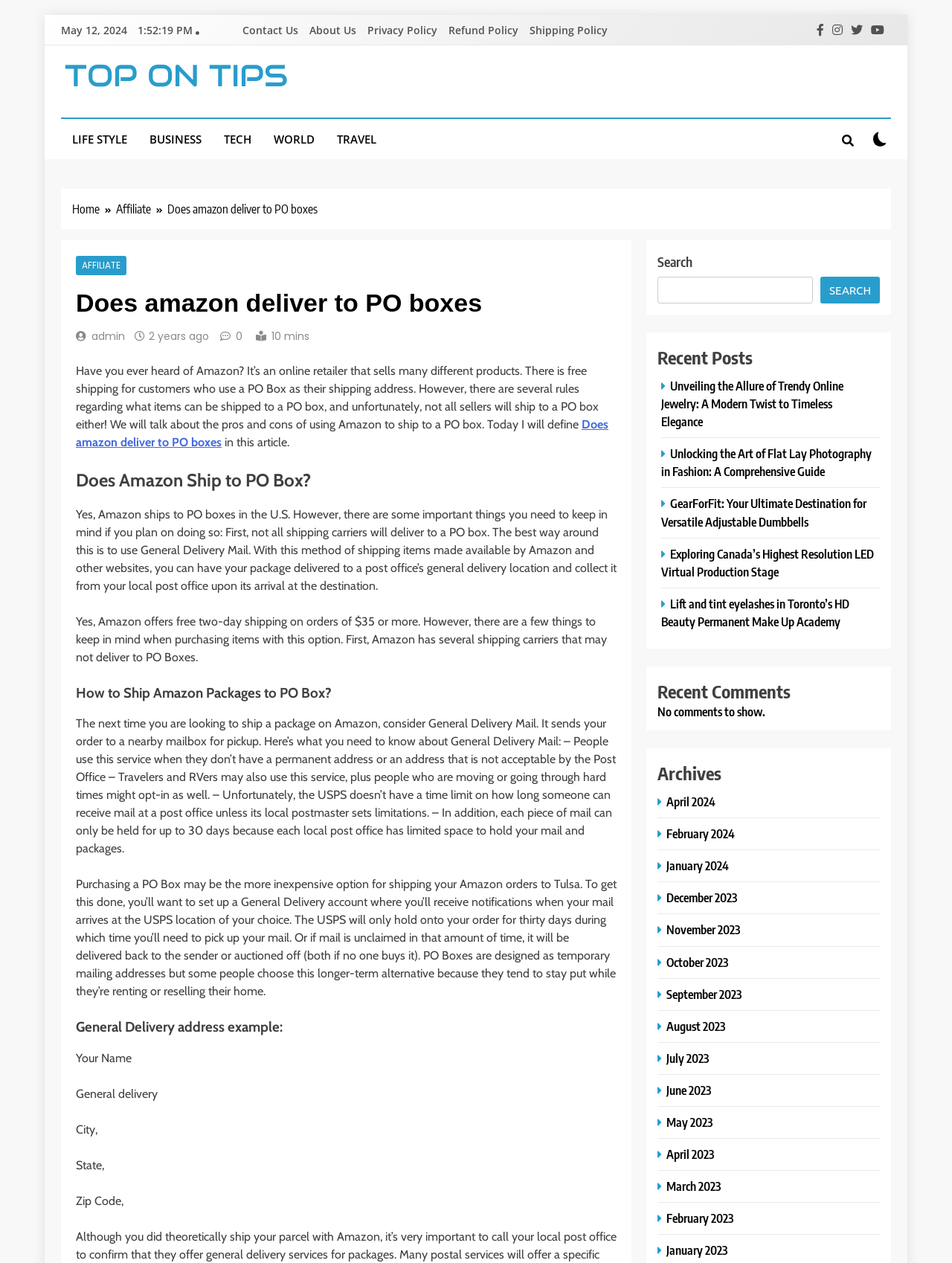Find the coordinates for the bounding box of the element with this description: "Top on Tips".

[0.068, 0.044, 0.302, 0.075]